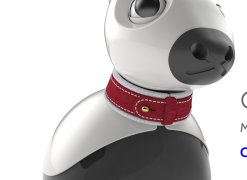Is the robot designed for functionality?
Please craft a detailed and exhaustive response to the question.

The caption hints at themes of calibration and maintenance, indicating that this robotic model is designed for functionality and care in its operation, suggesting that it is intended to perform specific tasks.